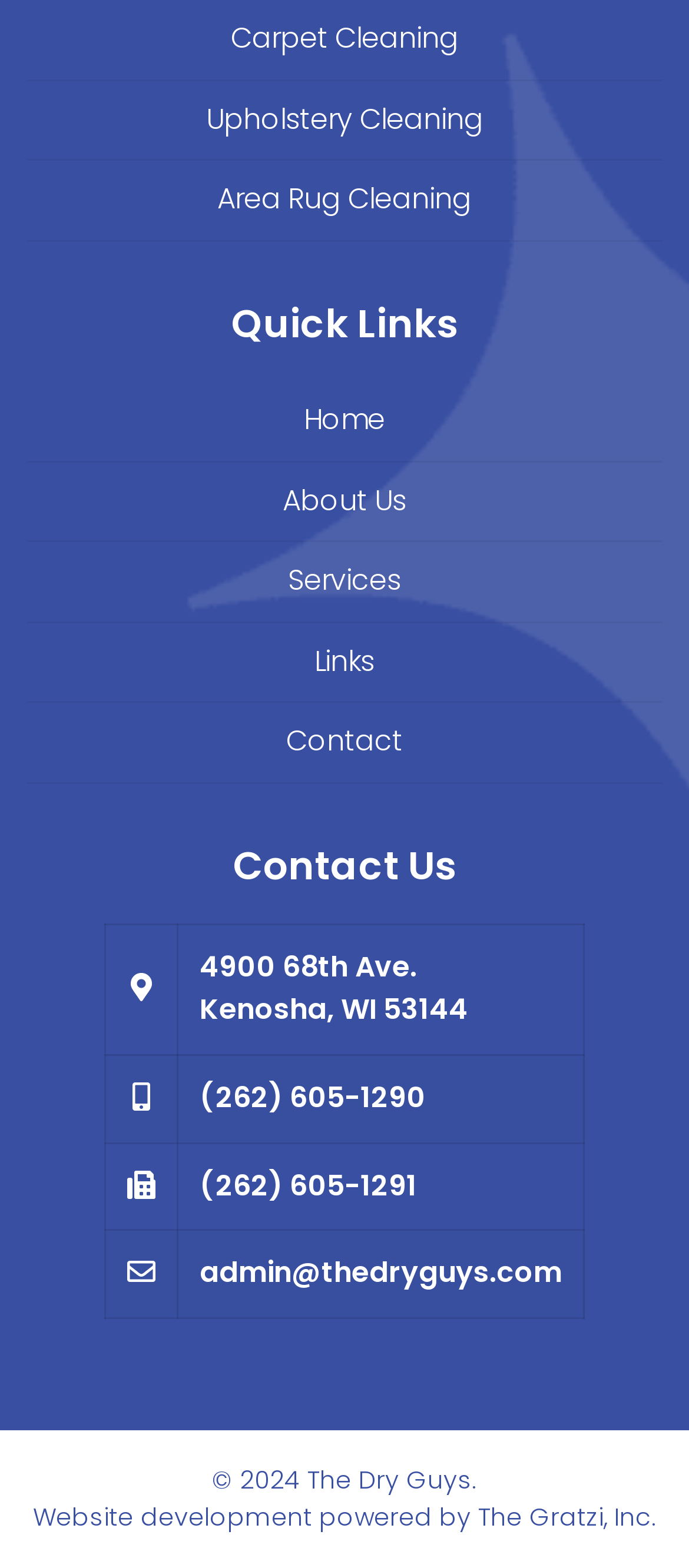Please provide a one-word or short phrase answer to the question:
What is the year of copyright?

2024